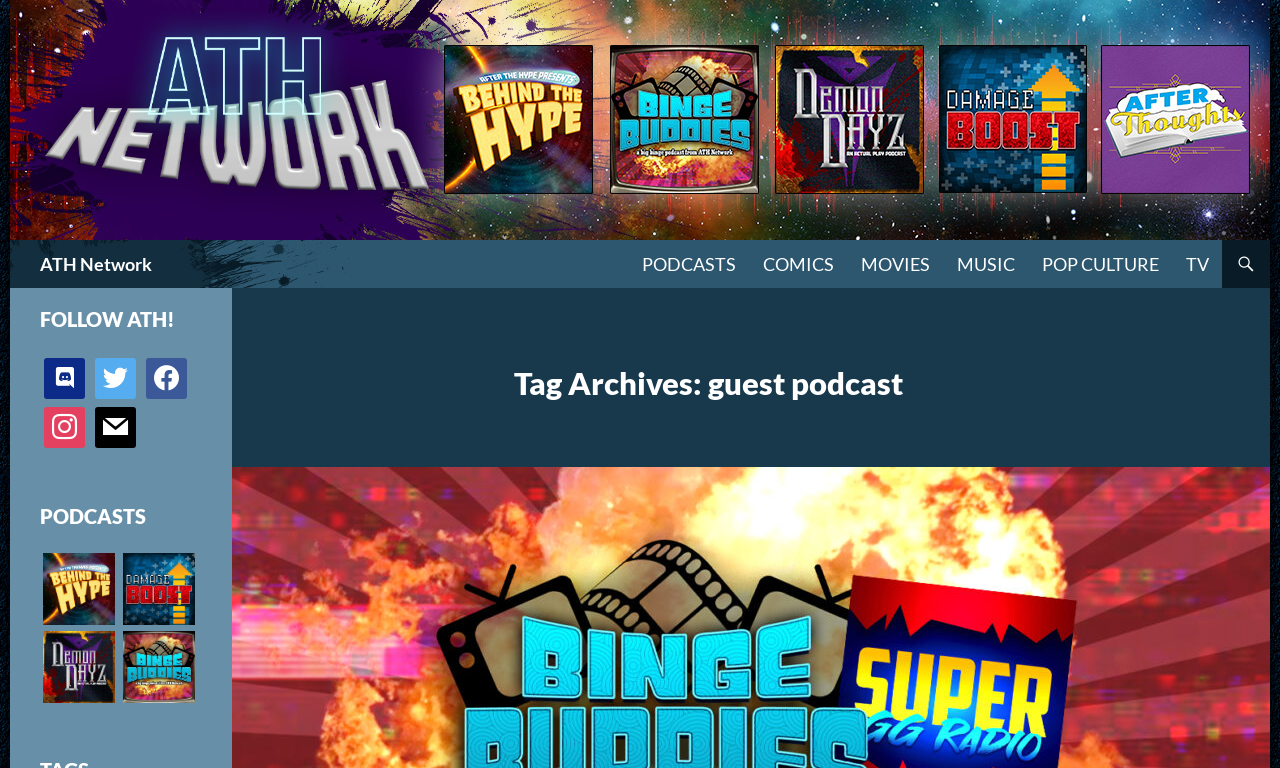Describe all the significant parts and information present on the webpage.

The webpage is an archive page for "guest podcast" on the ATH Network website. At the top left, there is a logo image of ATH Network, accompanied by a link to the ATH Network homepage. Below the logo, there is a heading that reads "ATH Network". 

To the right of the logo, there are several links to different categories, including "PODCASTS", "COMICS", "MOVIES", "MUSIC", "POP CULTURE", and "TV". These links are arranged horizontally and take up a significant portion of the top section of the page.

Below the category links, there is a header section with a heading that reads "Tag Archives: guest podcast". This section is centered on the page.

On the left side of the page, there are several social media links, including Discord, Twitter, Facebook, Instagram, and mail. These links are arranged vertically and are accompanied by their respective icons.

Further down the page, there is a section with multiple instances of the ATH Network logo, each with a corresponding link. These logos are arranged in a grid-like pattern and take up a significant portion of the page.

There is also a "SKIP TO CONTENT" link at the top right of the page, which allows users to bypass the header section and navigate directly to the main content. Additionally, there is a search link at the top right, which expands to a search container when clicked.